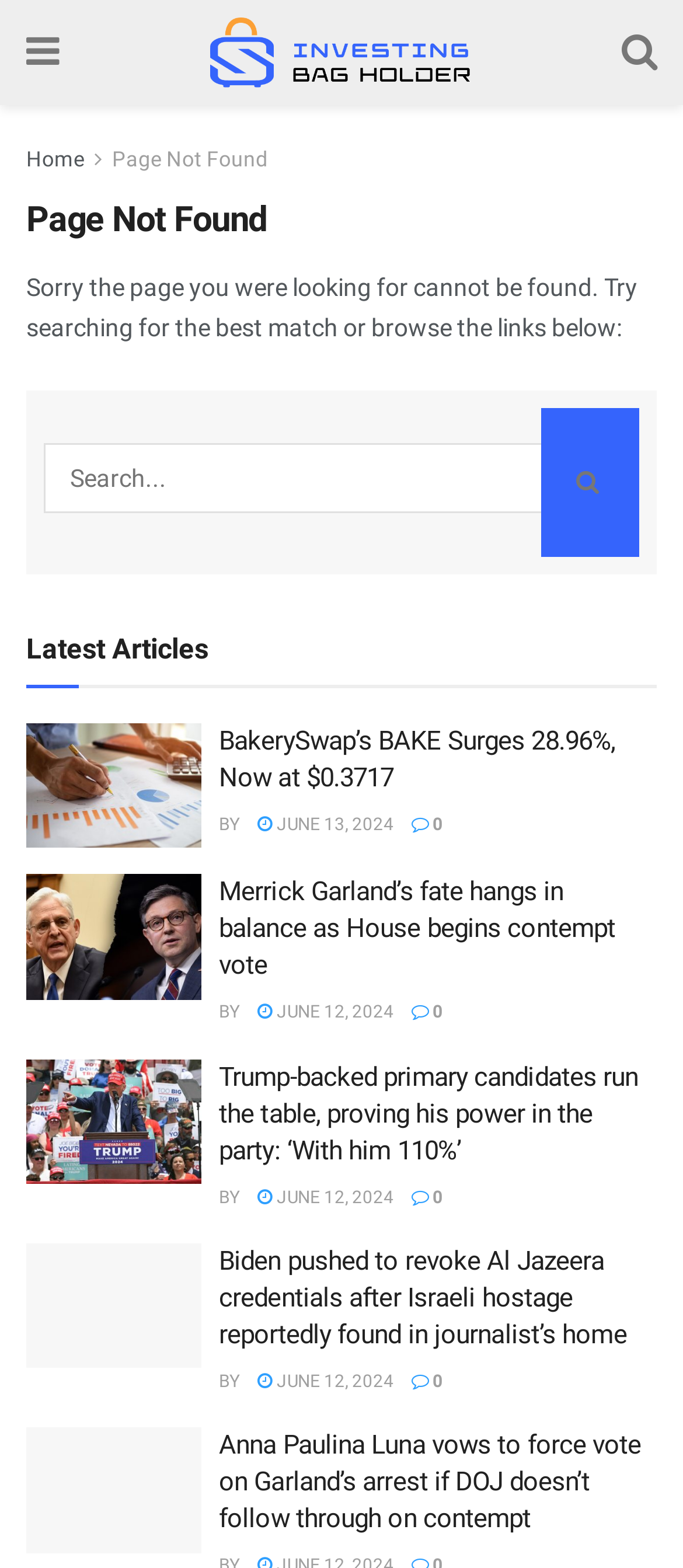Locate the bounding box coordinates of the area where you should click to accomplish the instruction: "Search for articles".

[0.064, 0.282, 0.936, 0.327]